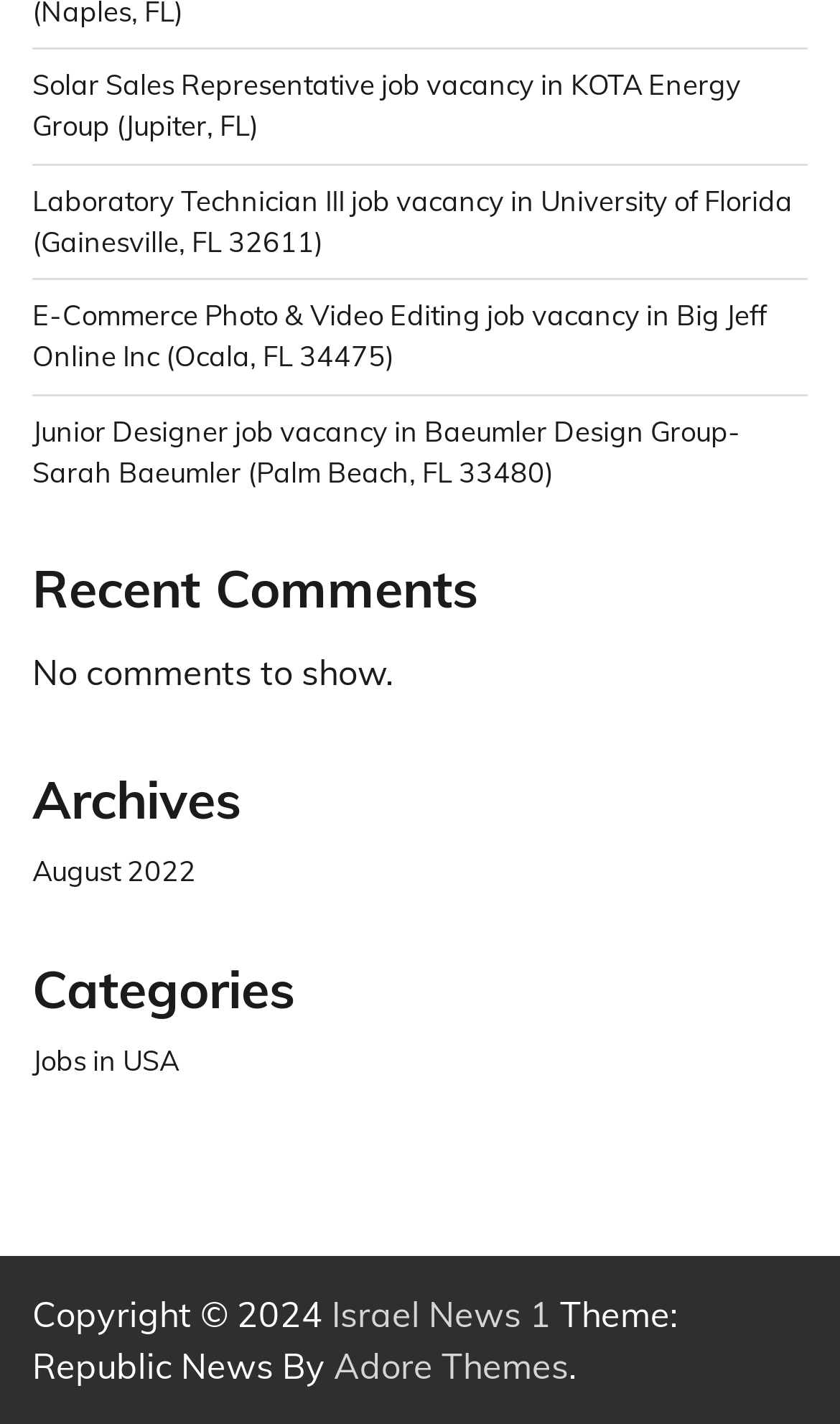How many job vacancies are listed?
Can you provide a detailed and comprehensive answer to the question?

I counted the number of job vacancy links listed on the webpage, which are 'Solar Sales Representative job vacancy in KOTA Energy Group (Jupiter, FL)', 'Laboratory Technician III job vacancy in University of Florida (Gainesville, FL 32611)', 'E-Commerce Photo & Video Editing job vacancy in Big Jeff Online Inc (Ocala, FL 34475)', and 'Junior Designer job vacancy in Baeumler Design Group- Sarah Baeumler (Palm Beach, FL 33480)'. Therefore, there are 4 job vacancies listed.